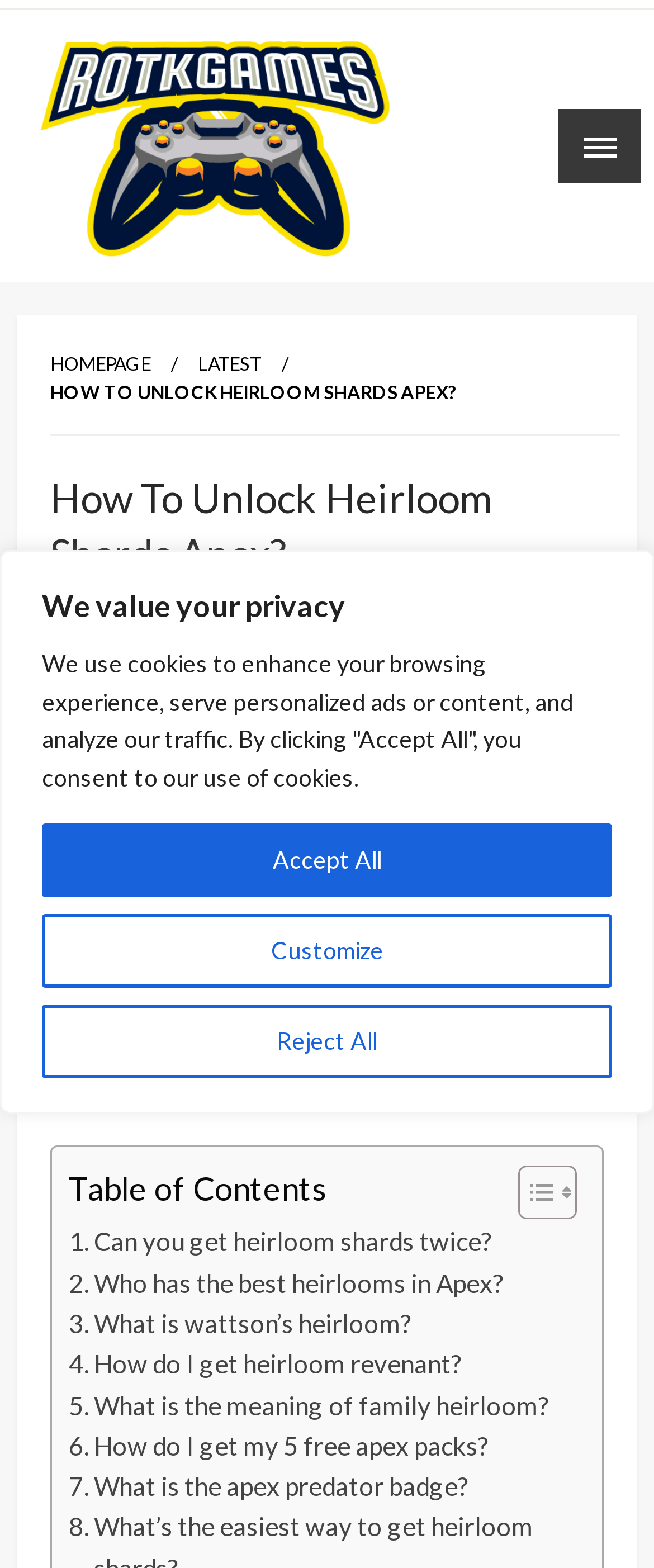Determine the bounding box coordinates of the clickable region to execute the instruction: "Click the 'Toggle Table of Content' link". The coordinates should be four float numbers between 0 and 1, denoted as [left, top, right, bottom].

[0.754, 0.743, 0.869, 0.779]